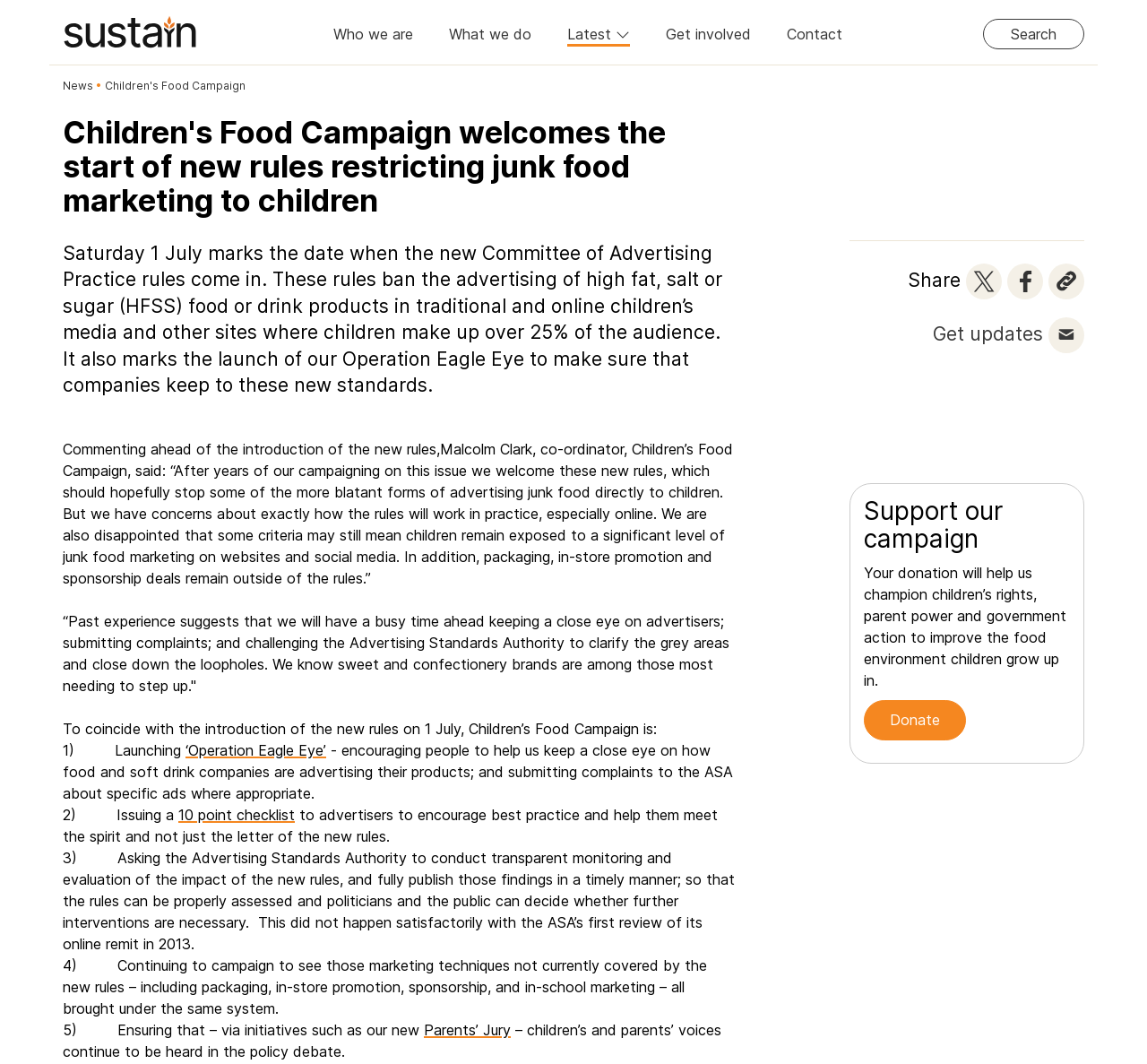What is the purpose of Operation Eagle Eye?
Analyze the image and deliver a detailed answer to the question.

According to the webpage, Operation Eagle Eye is launched to encourage people to help keep a close eye on how food and soft drink companies are advertising their products, and to submit complaints to the ASA about specific ads where appropriate.